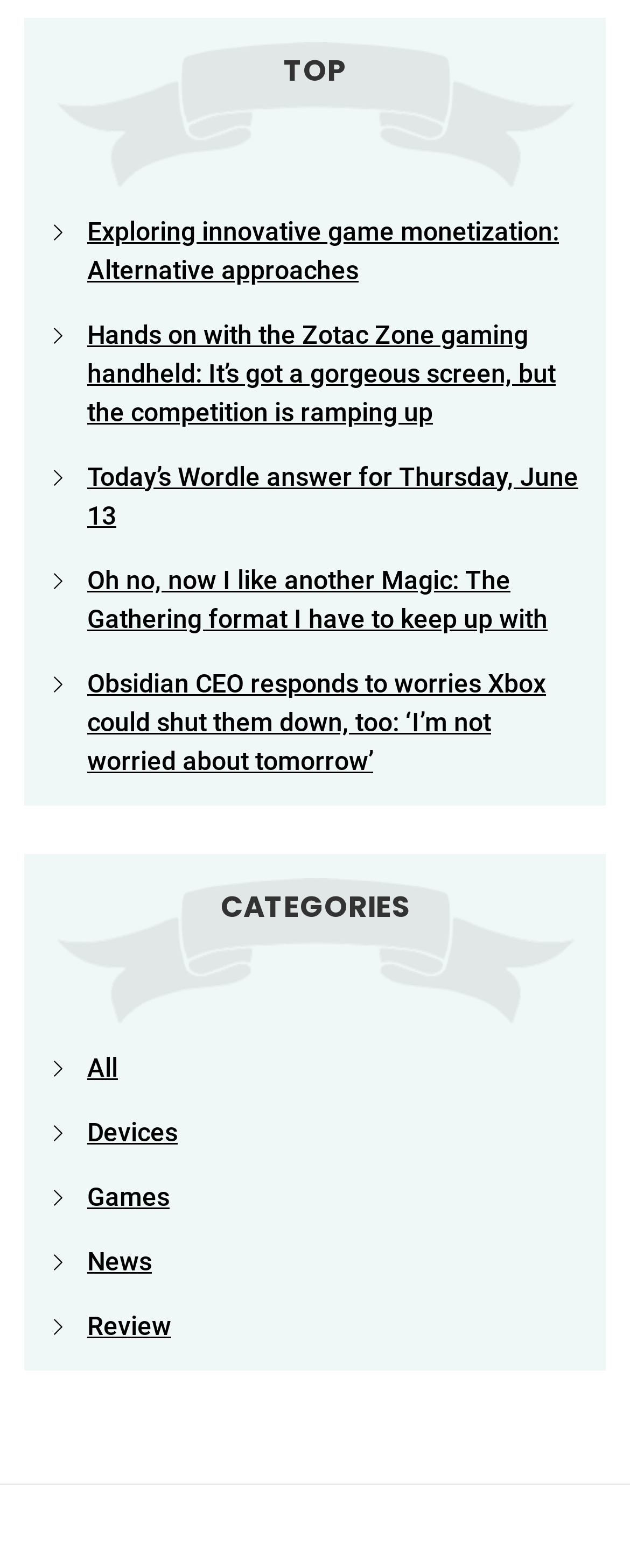What is the topic of the third article?
Based on the image, give a concise answer in the form of a single word or short phrase.

Wordle